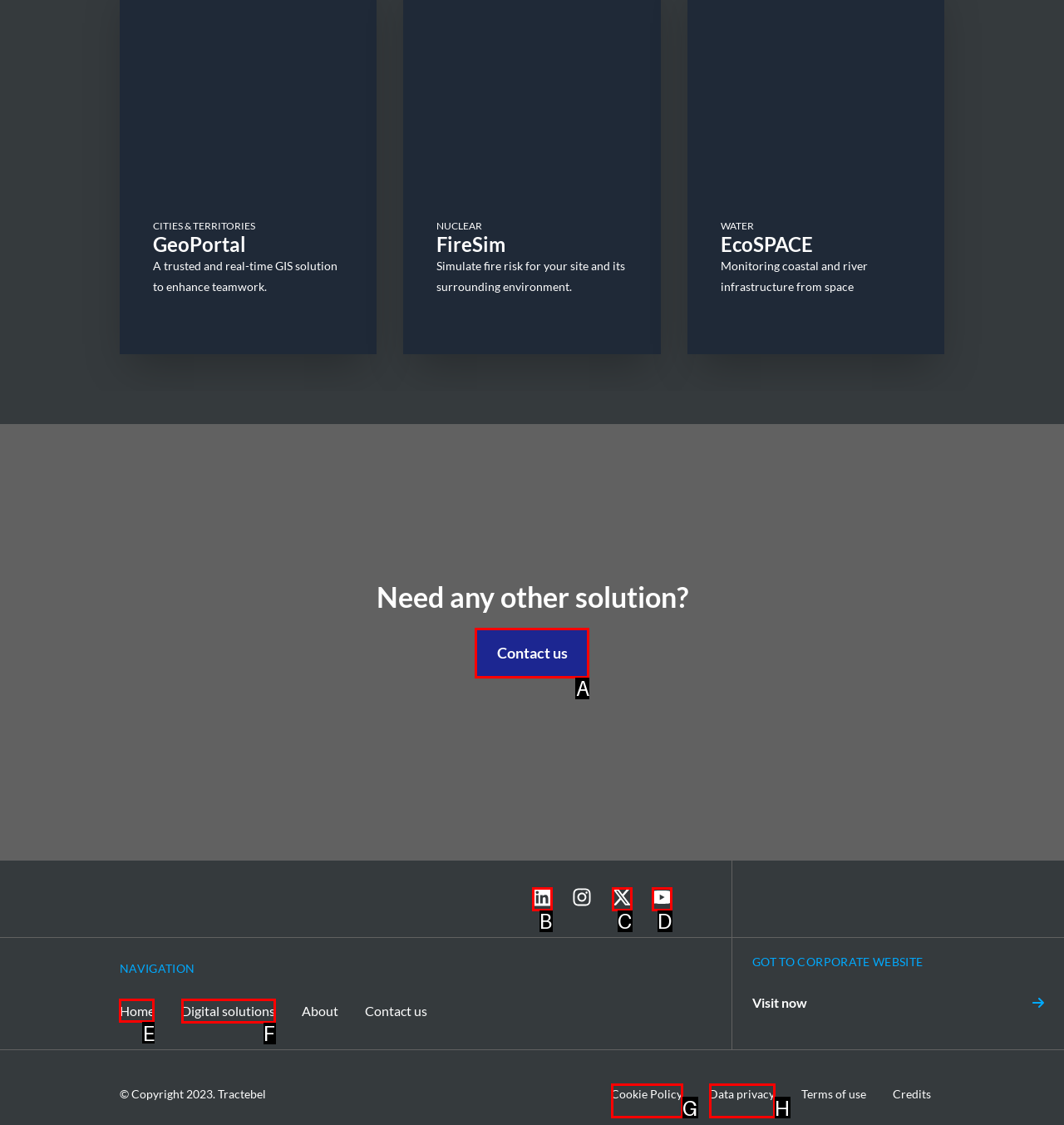Given the task: Read the article 'Perceptions Versus Real Change', indicate which boxed UI element should be clicked. Provide your answer using the letter associated with the correct choice.

None